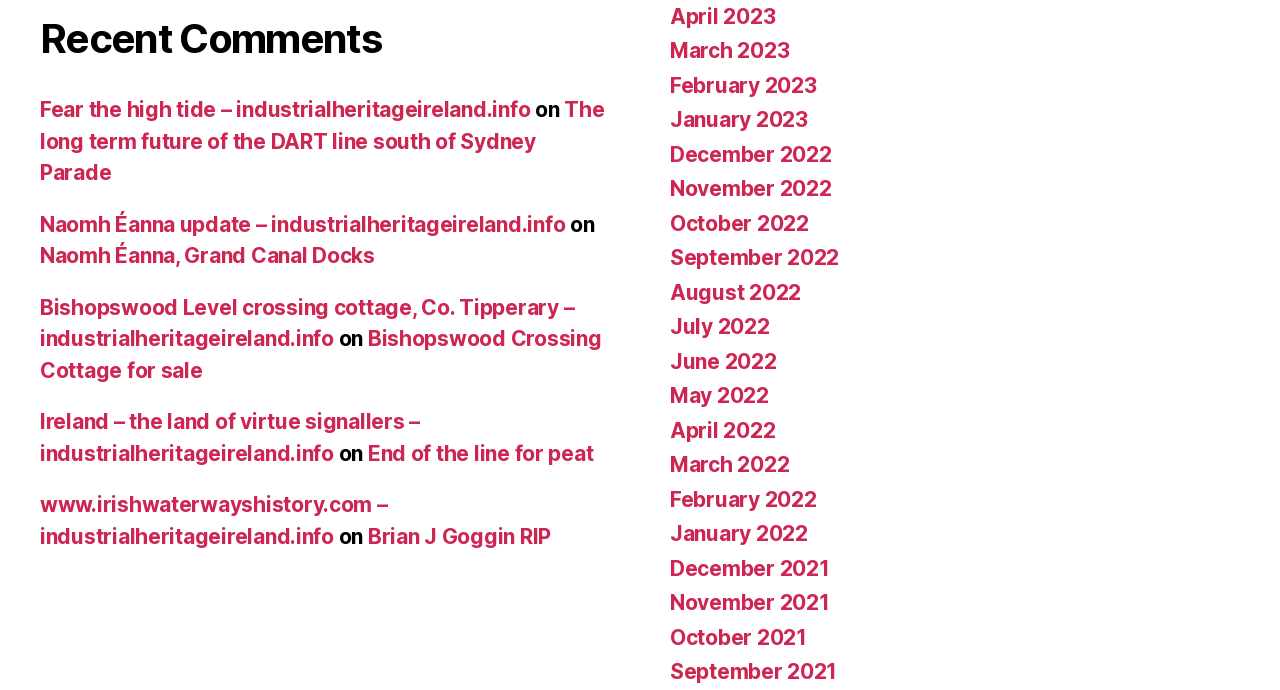What is the text next to the link 'Naomh Éanna update – industrialheritageireland.info'?
Based on the image content, provide your answer in one word or a short phrase.

on